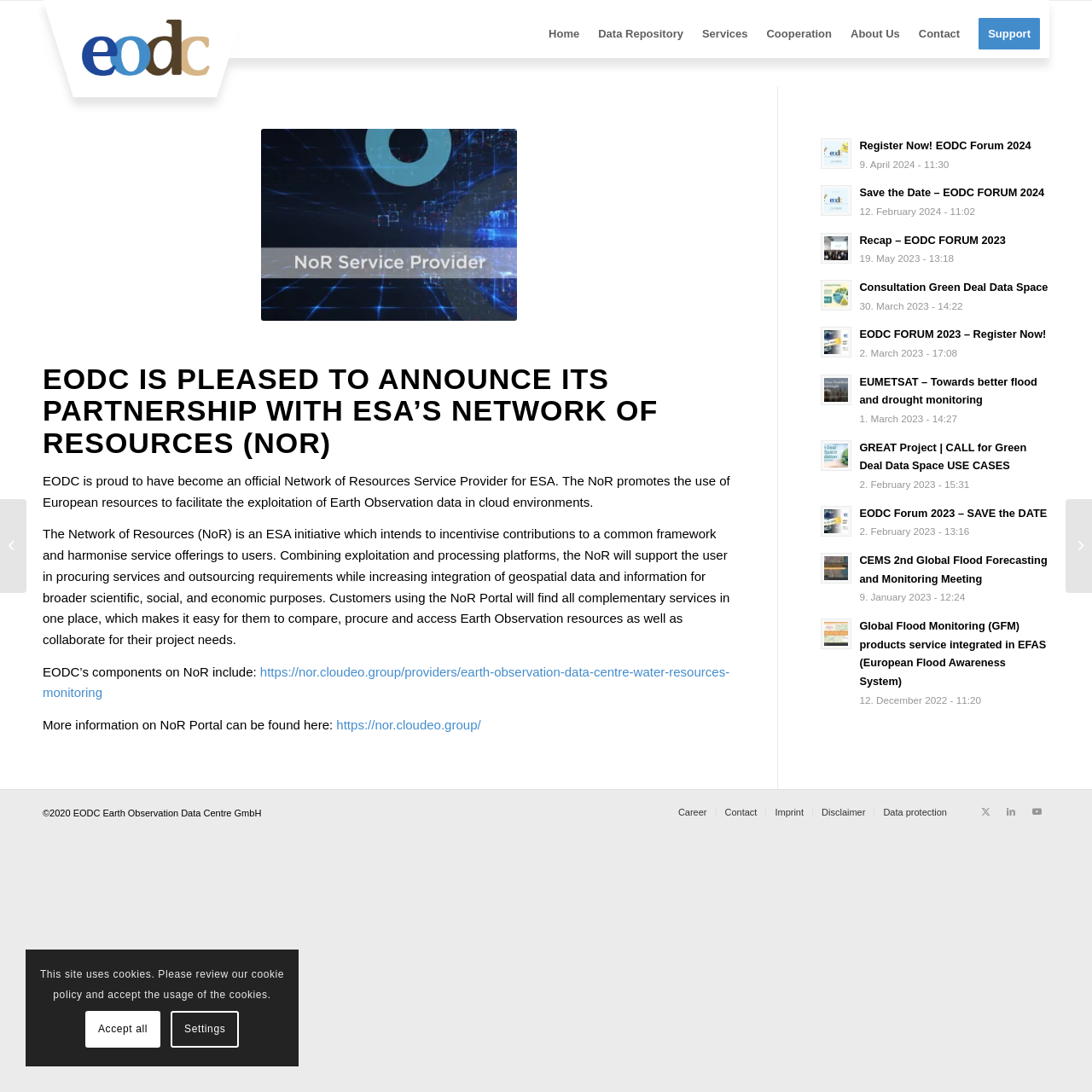Identify the coordinates of the bounding box for the element that must be clicked to accomplish the instruction: "Visit the NoR Portal".

[0.308, 0.657, 0.44, 0.67]